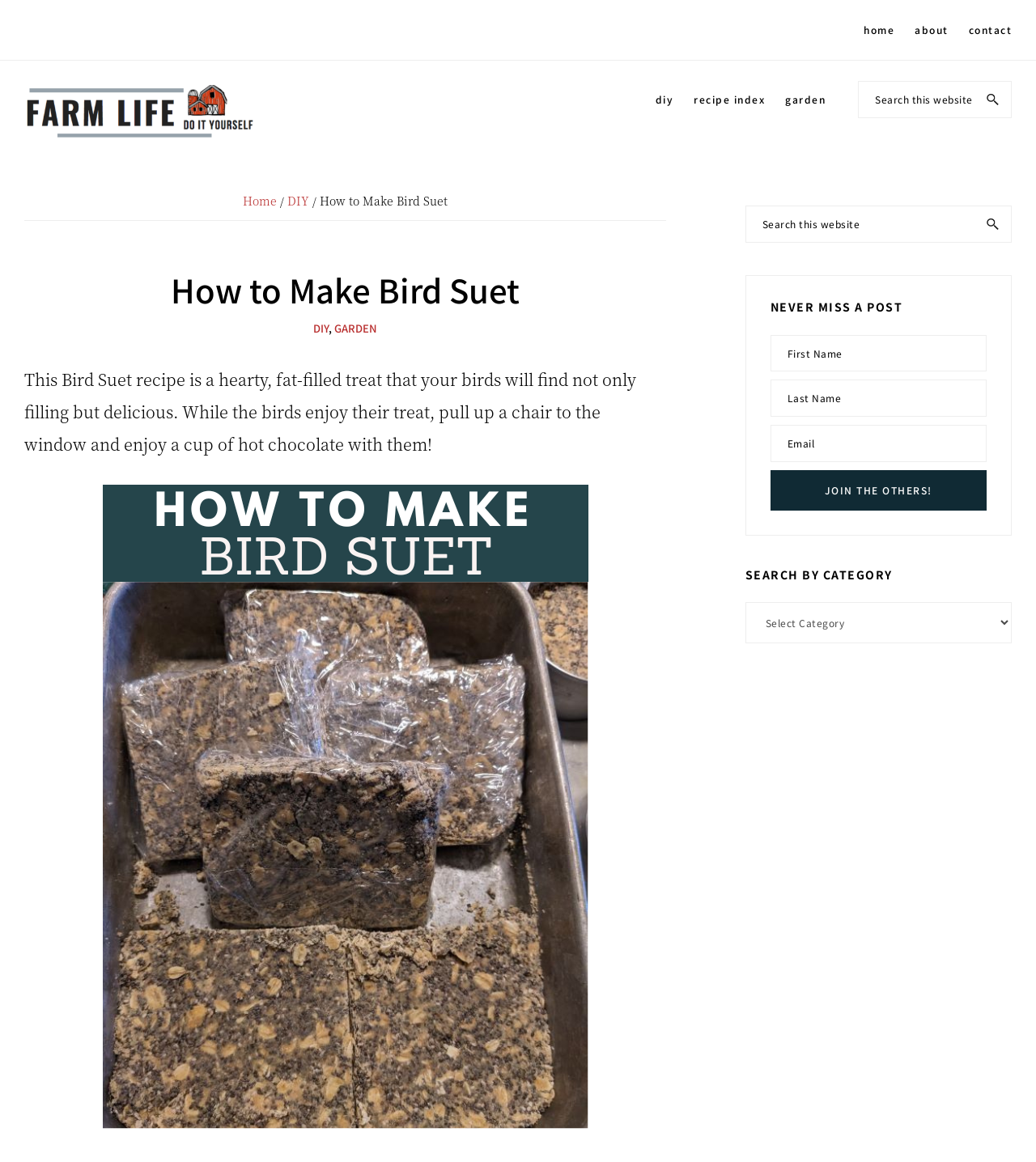What is the author asking the reader to do while the birds enjoy their treat?
Please provide a comprehensive answer based on the visual information in the image.

I read the StaticText 'While the birds enjoy their treat, pull up a chair to the window and enjoy a cup of hot chocolate with them!' which suggests that the author is asking the reader to pull up a chair to the window while the birds enjoy their treat.